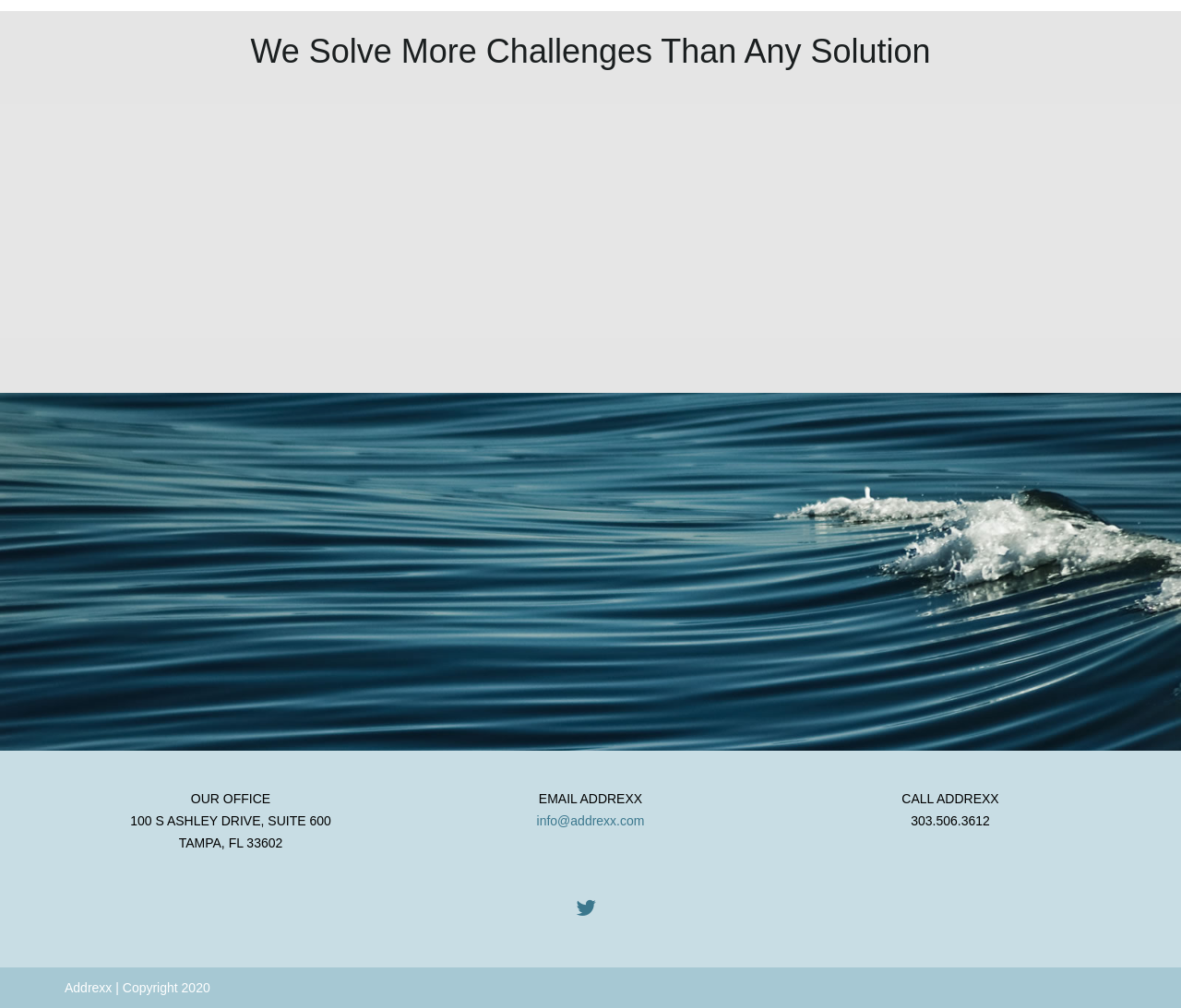Reply to the question with a single word or phrase:
How much faster is the checkout process with Addrexx?

30 seconds